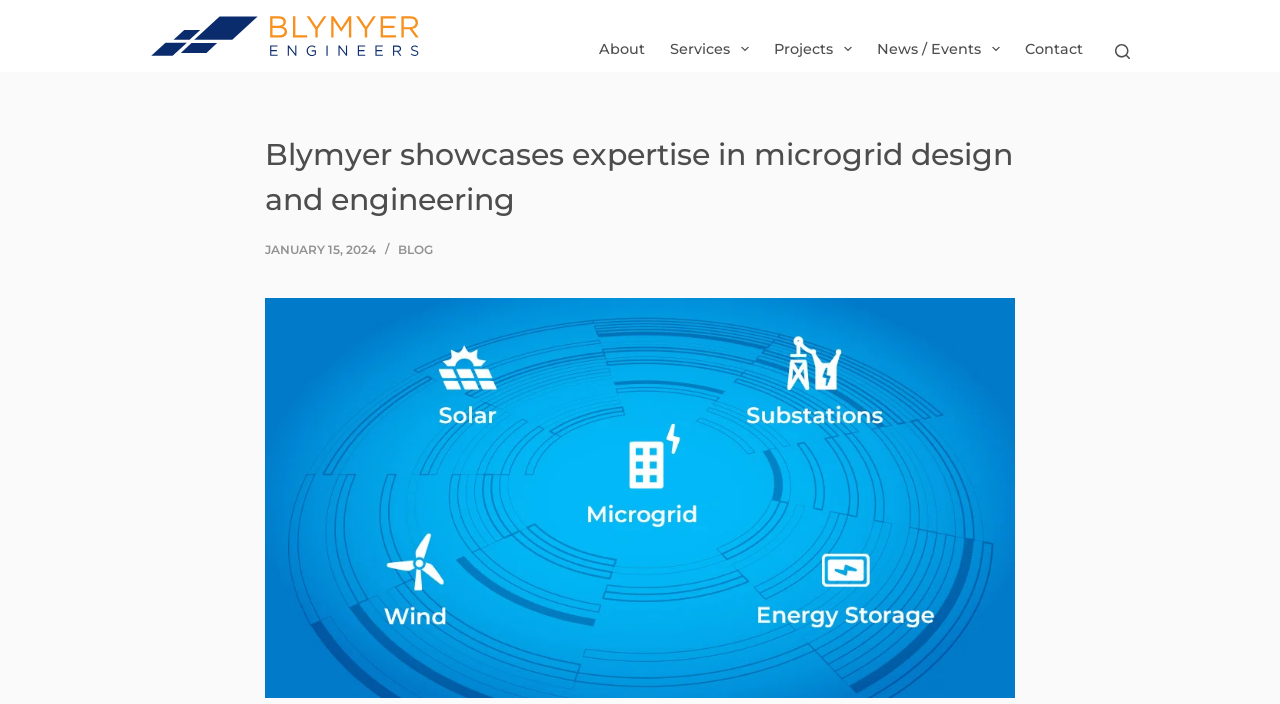Please locate the bounding box coordinates of the element that should be clicked to achieve the given instruction: "Navigate to About".

[0.458, 0.053, 0.514, 0.102]